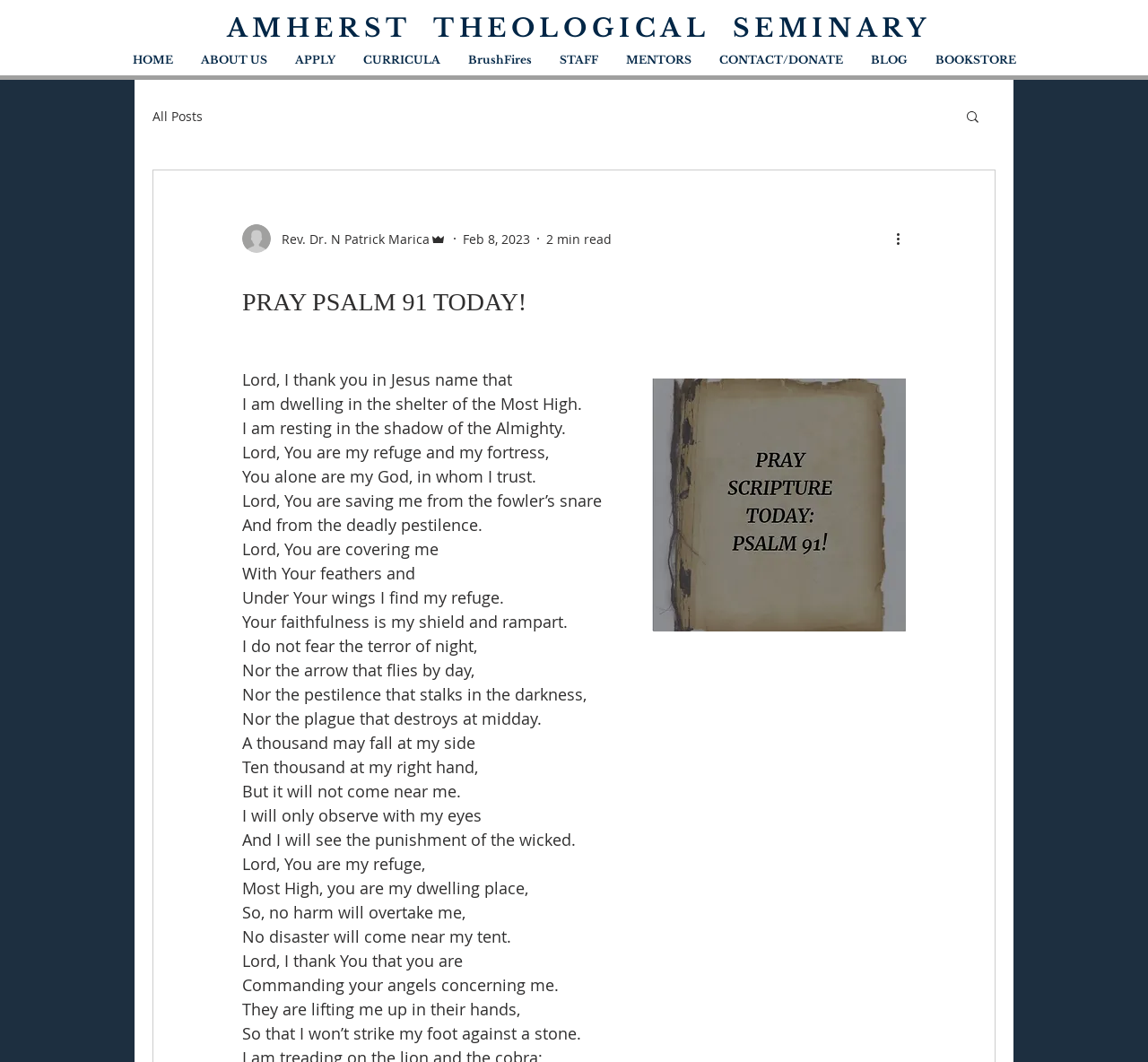Please locate the UI element described by "Rev. Dr. N Patrick Marica" and provide its bounding box coordinates.

[0.211, 0.211, 0.389, 0.238]